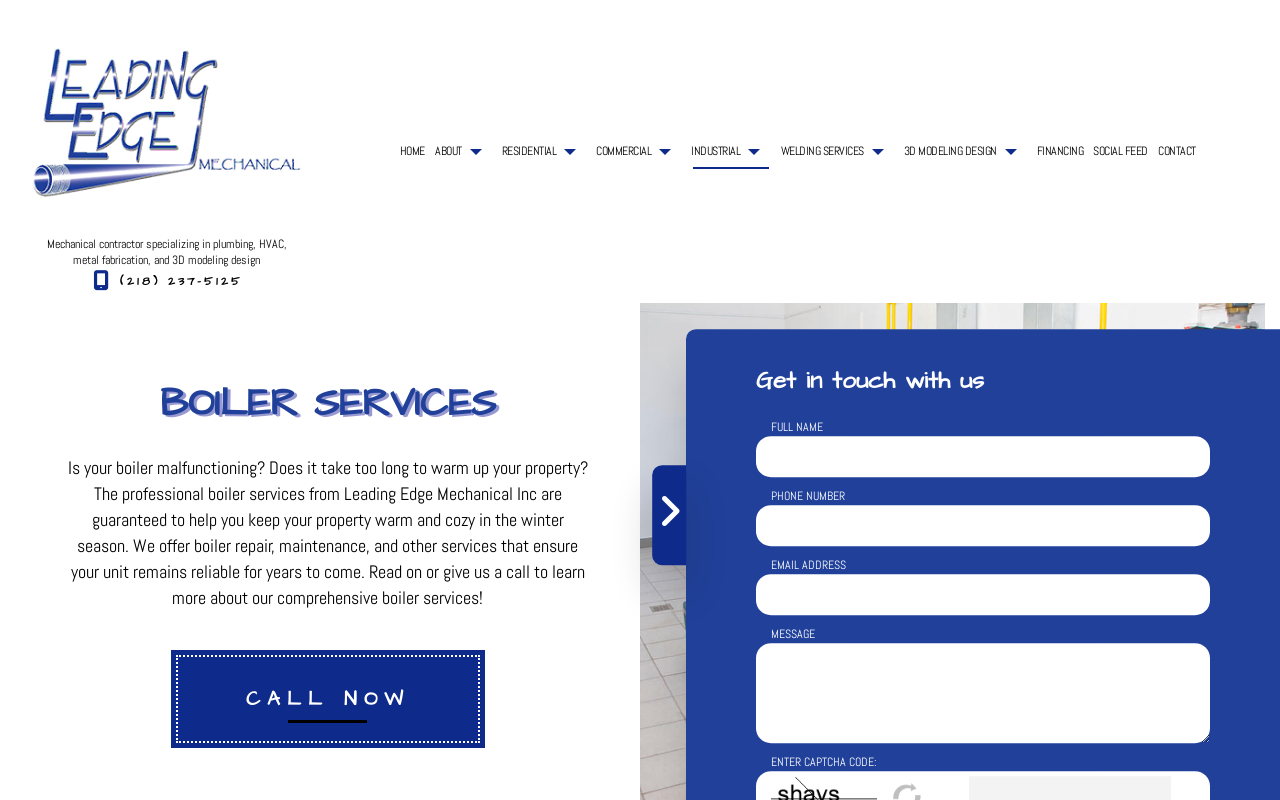What is the company name of the mechanical contractor?
Ensure your answer is thorough and detailed.

The company name can be found in the heading element at the top of the webpage, which reads 'Leading Edge Mechanical Inc'. This is also the text of the link element with the same ID.